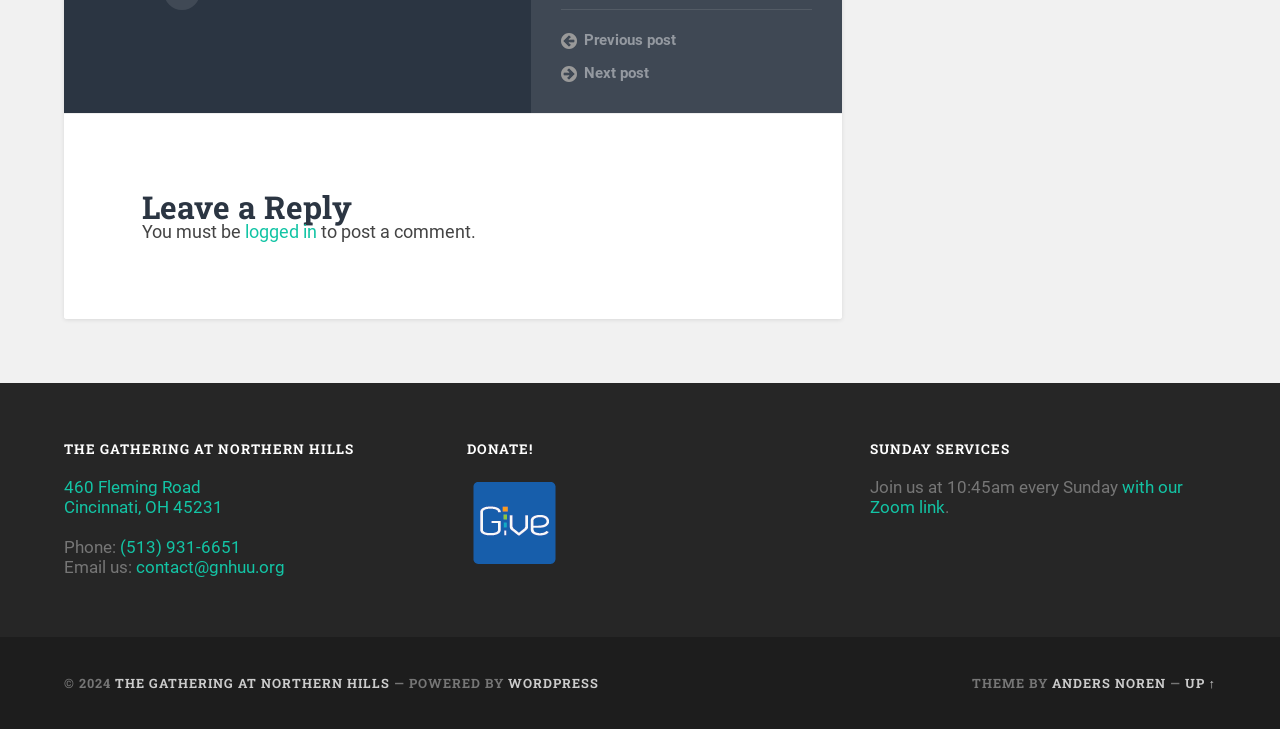Answer the question with a single word or phrase: 
What is the phone number of the church?

(513) 931-6651